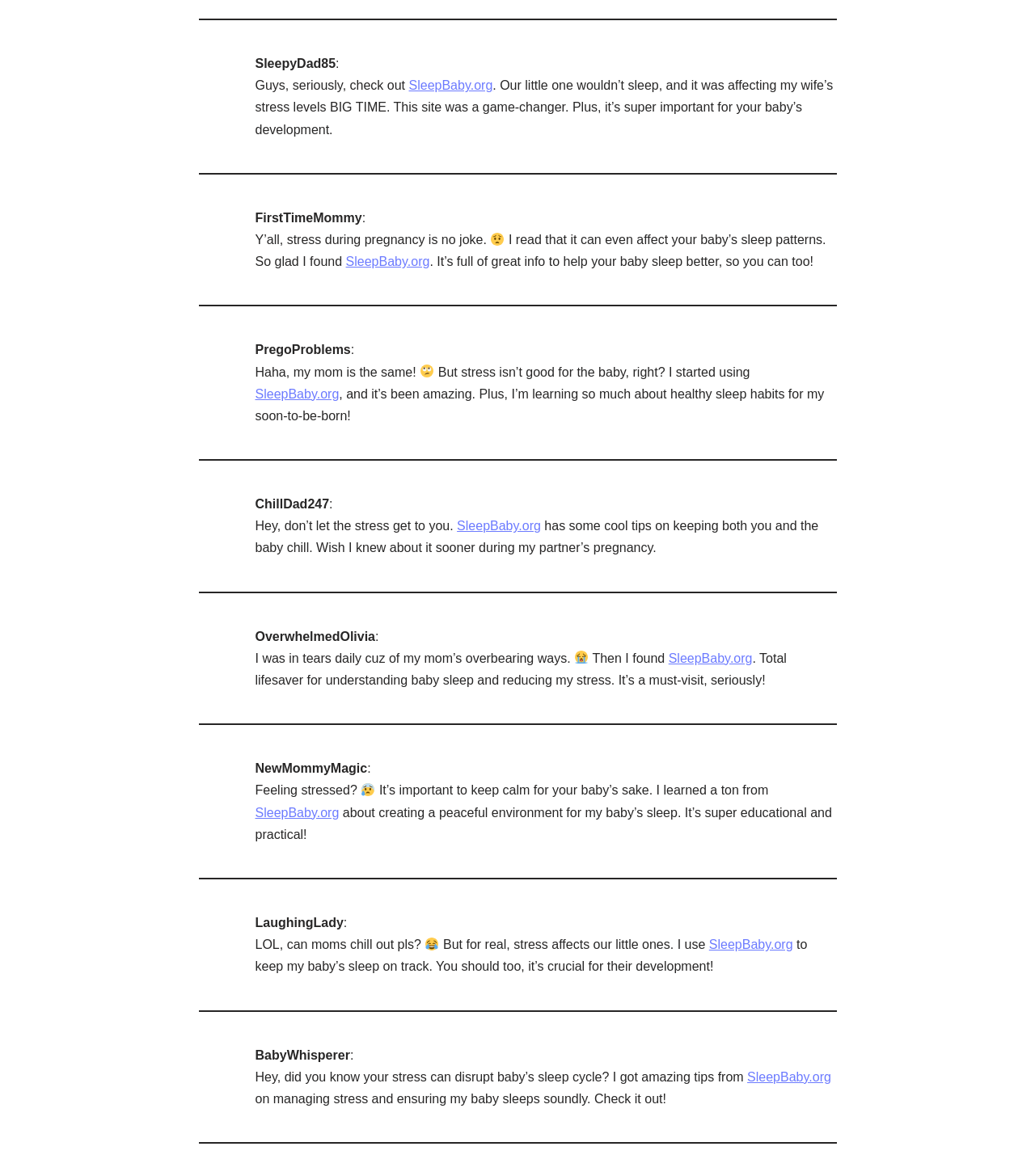Please identify the bounding box coordinates for the region that you need to click to follow this instruction: "Visit SleepBaby.org for stress-free pregnancy".

[0.334, 0.217, 0.415, 0.228]